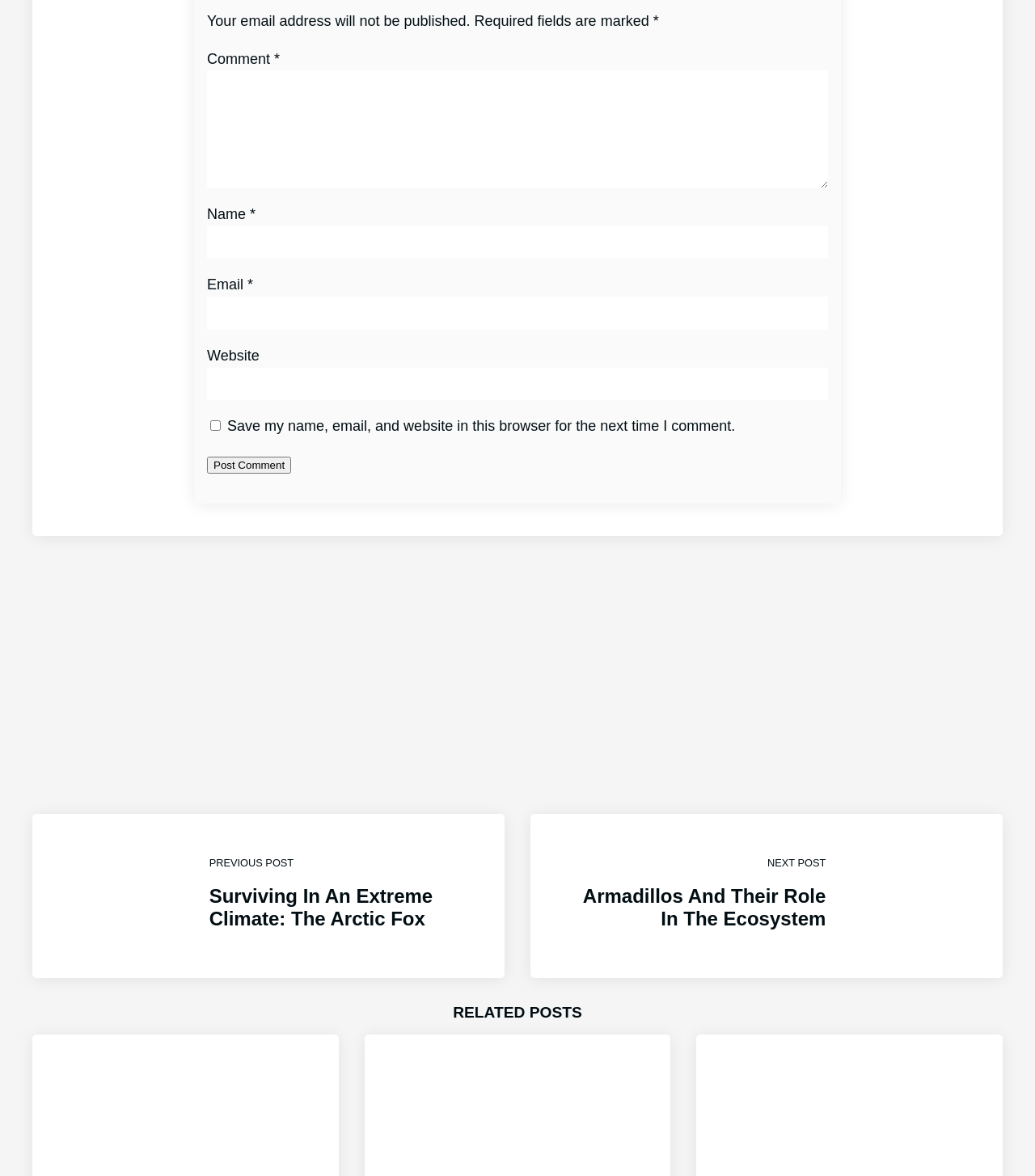How many textboxes are required?
Relying on the image, give a concise answer in one word or a brief phrase.

Three